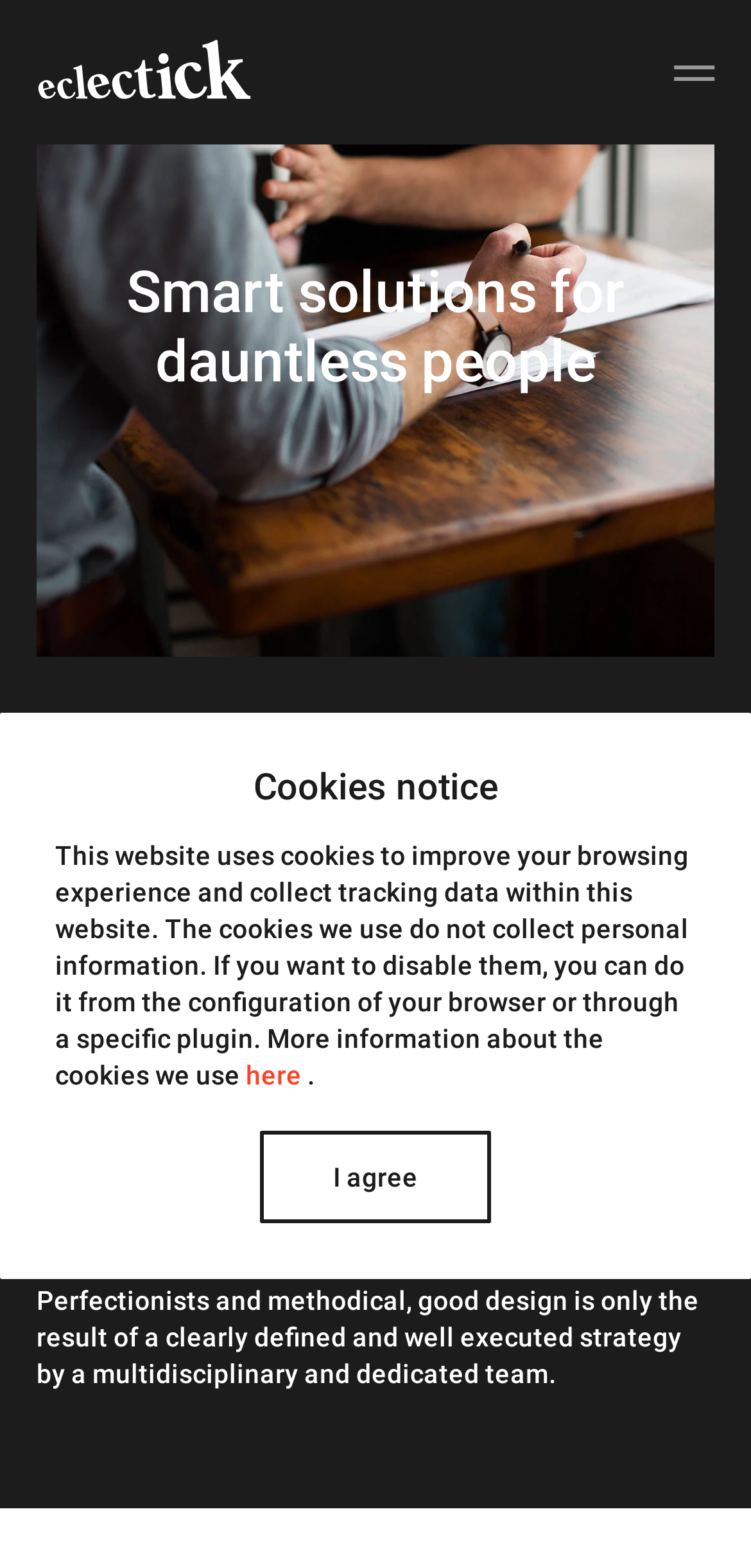What is the purpose of the cookies on this website?
Utilize the information in the image to give a detailed answer to the question.

I found this information in the StaticText element that explains 'This website uses cookies to improve your browsing experience and collect tracking data within this website'.